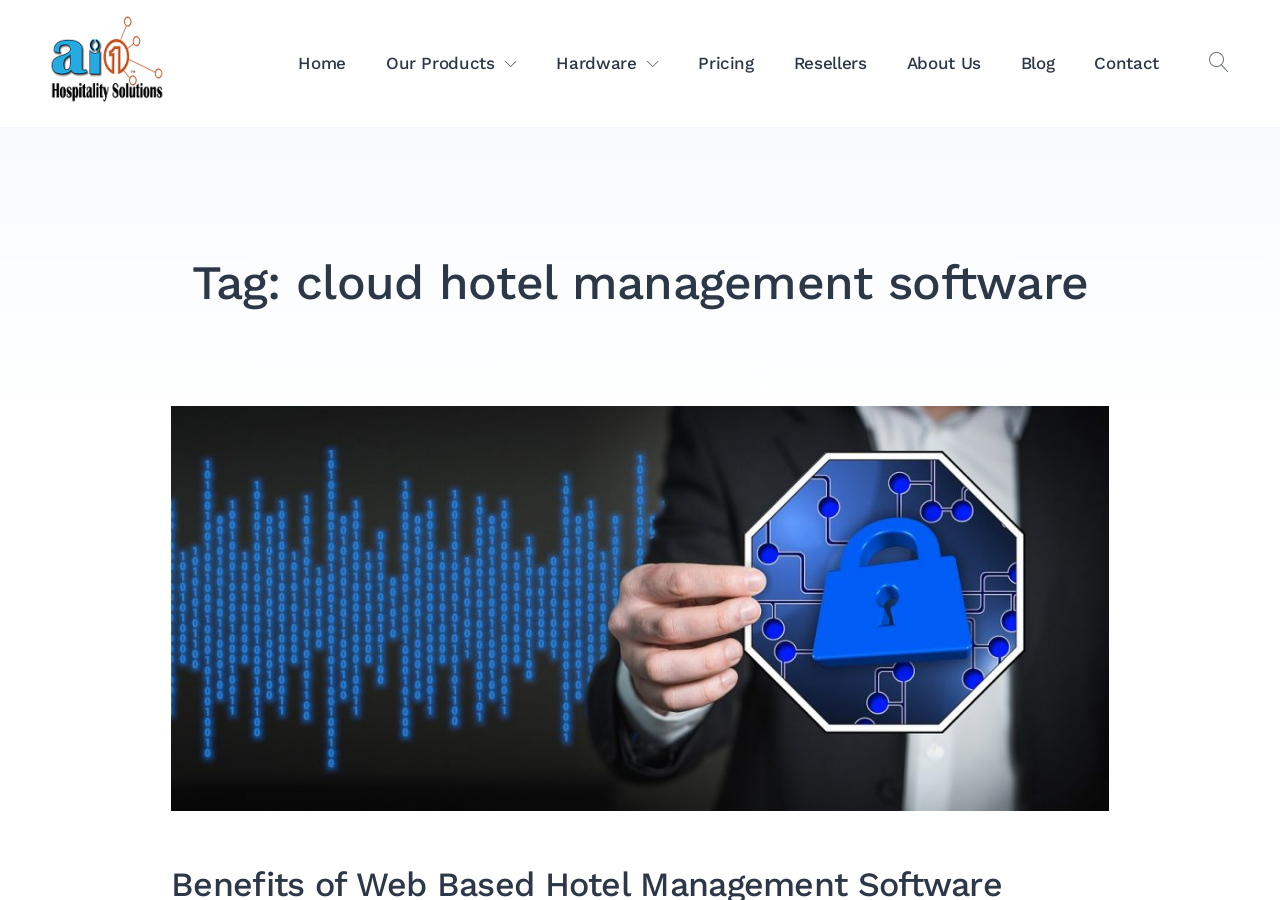Provide the bounding box coordinates for the UI element that is described as: "Instagram".

None